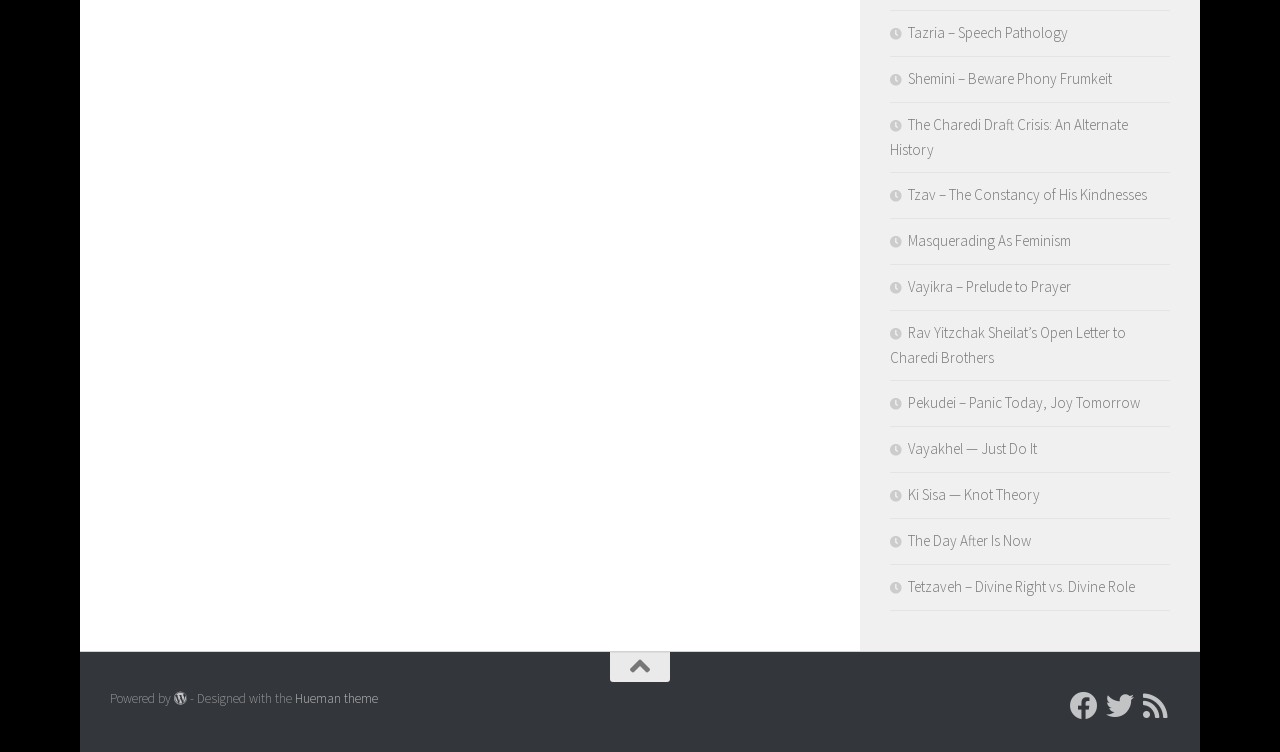Please specify the bounding box coordinates of the clickable region to carry out the following instruction: "Check the latest post about The Day After Is Now". The coordinates should be four float numbers between 0 and 1, in the format [left, top, right, bottom].

[0.695, 0.706, 0.805, 0.731]